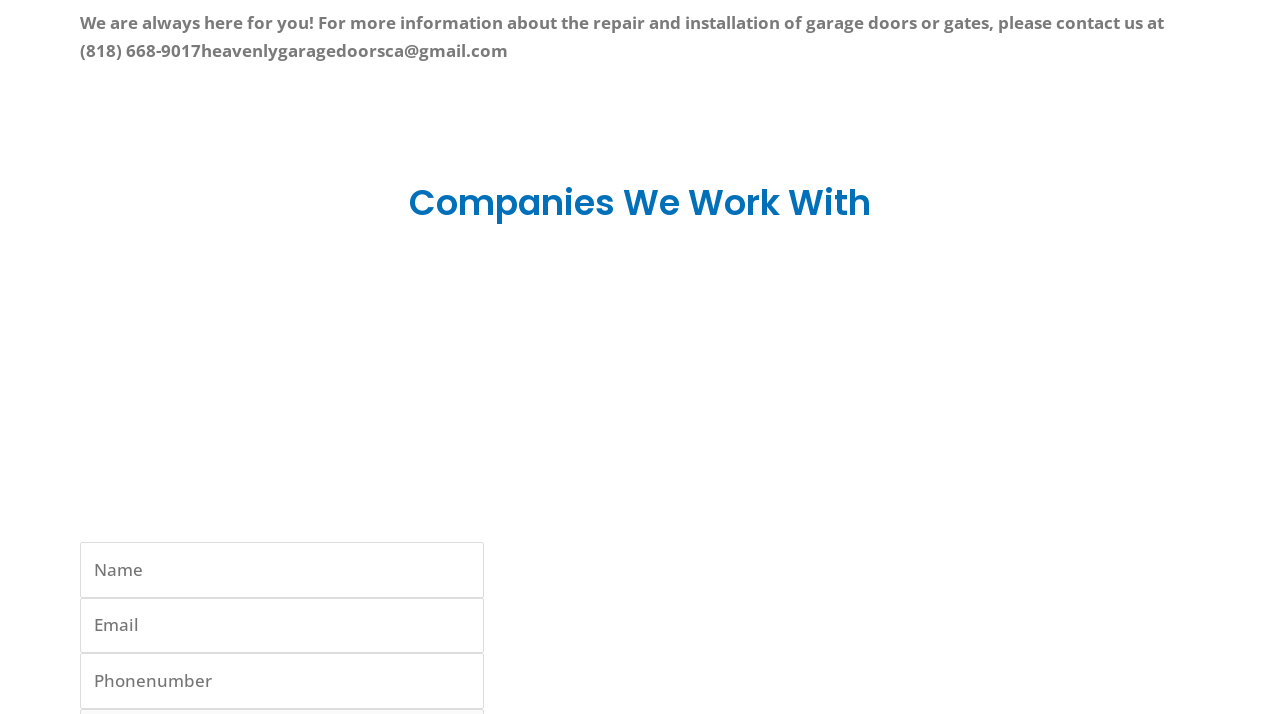Carefully observe the image and respond to the question with a detailed answer:
What is the company name in the second link?

I looked at the link element with the OCR text 'br garage doors and gates' located at [0.241, 0.342, 0.403, 0.633] and found the company name.